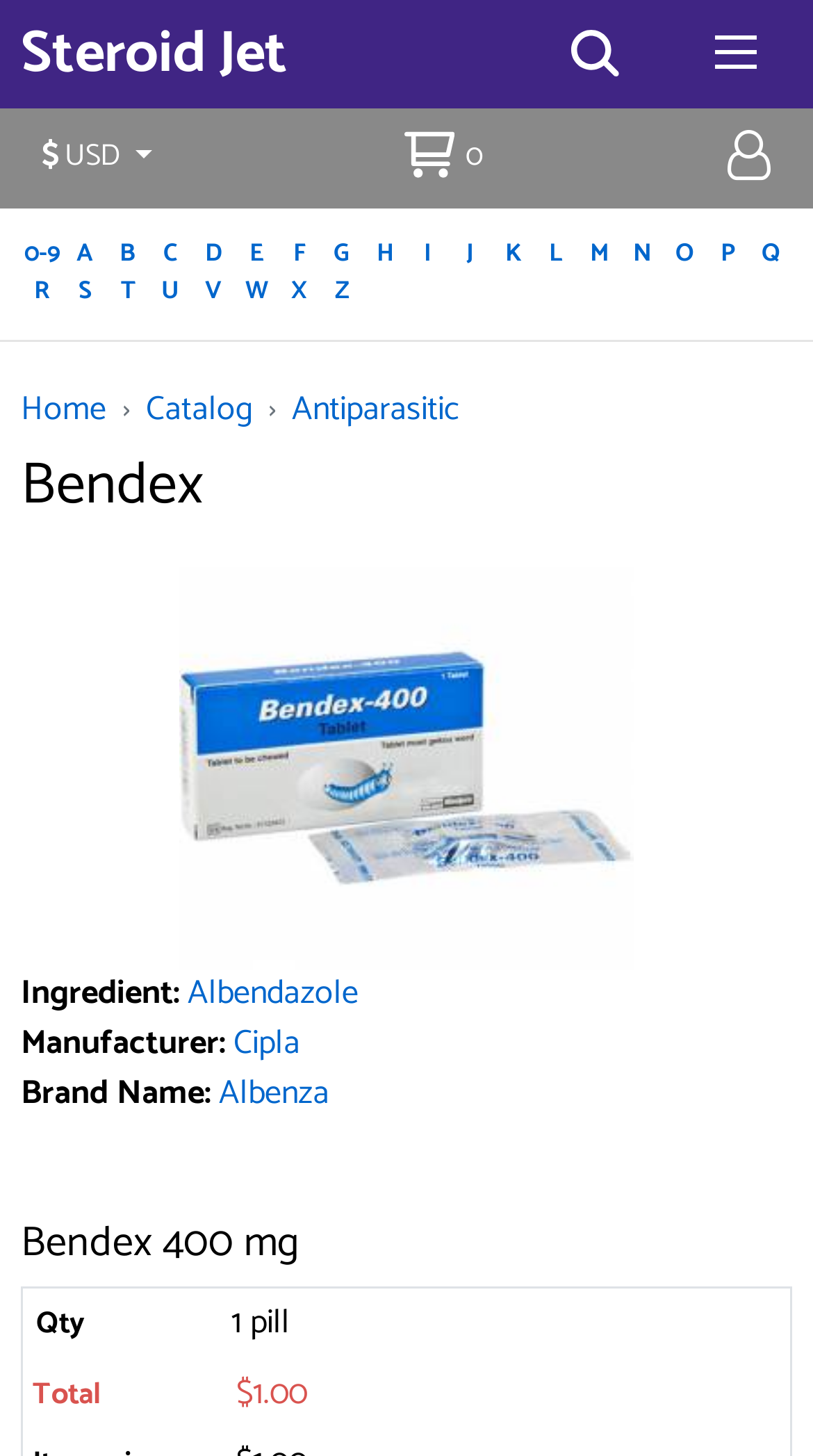Please identify the bounding box coordinates of the element on the webpage that should be clicked to follow this instruction: "Buy 'Bendex 400 mg (1 pill)'". The bounding box coordinates should be given as four float numbers between 0 and 1, formatted as [left, top, right, bottom].

[0.221, 0.508, 0.779, 0.547]